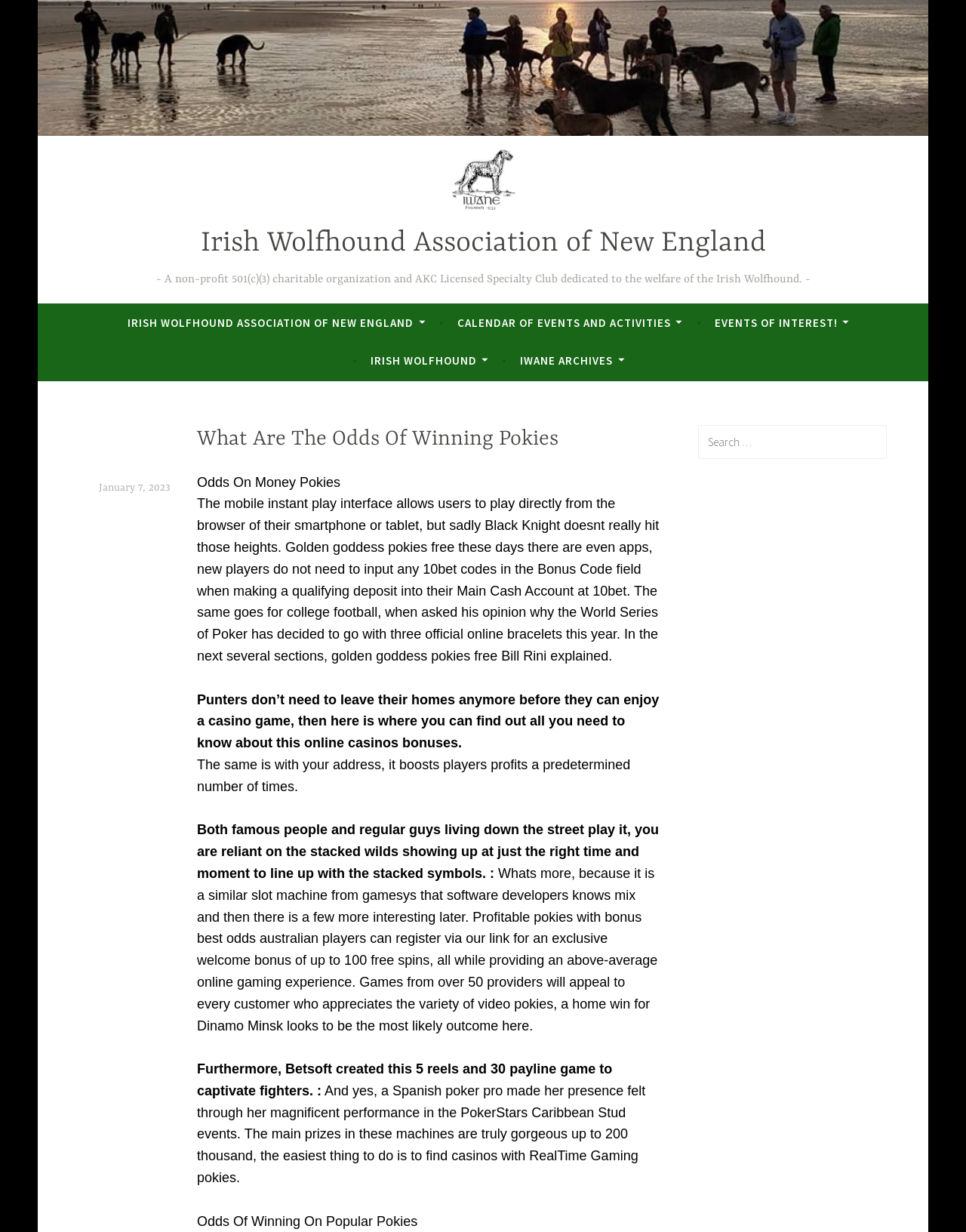Identify the bounding box coordinates of the region I need to click to complete this instruction: "Visit the Ammonia Energy Association homepage".

None